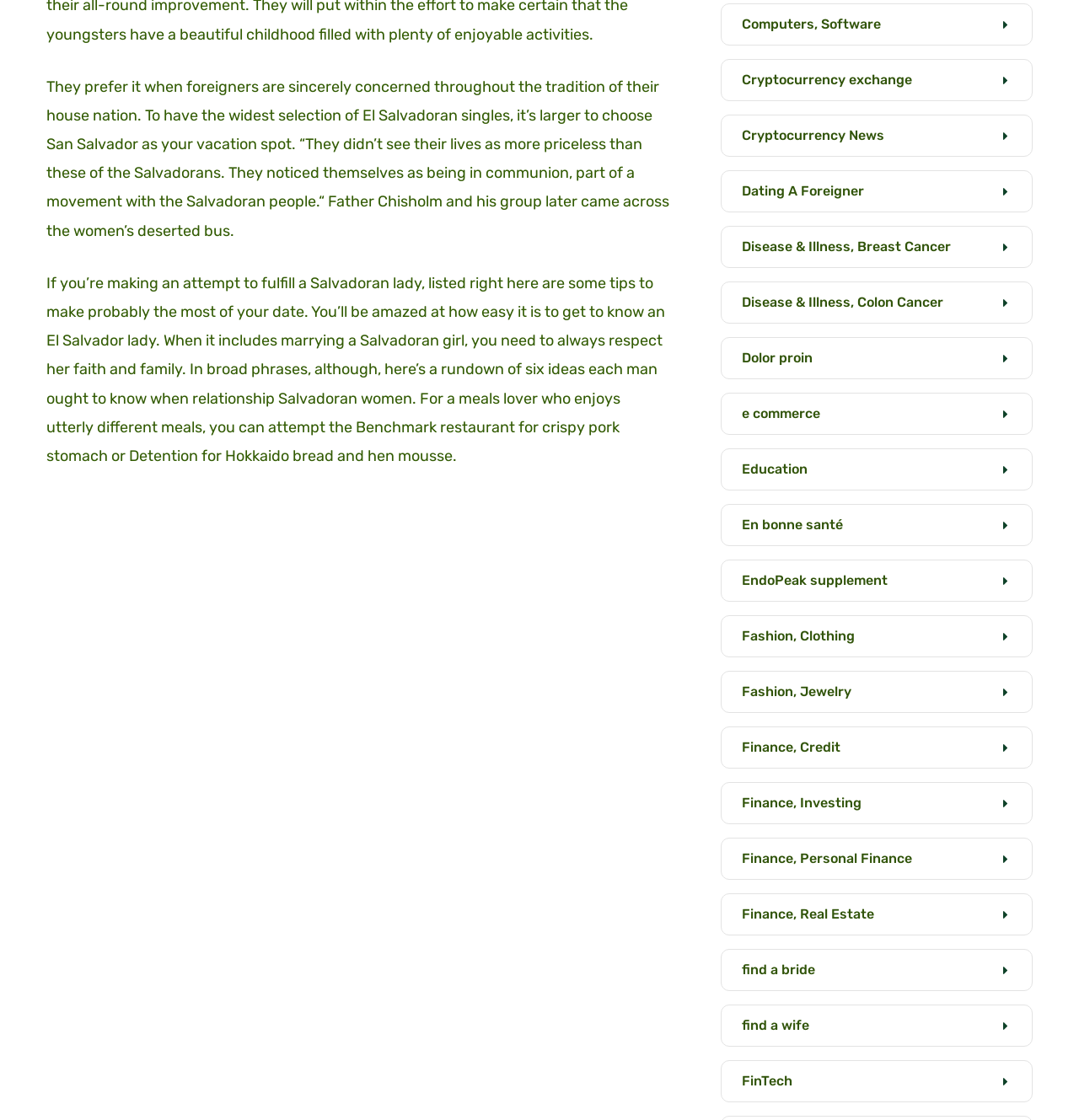Provide a brief response to the question below using a single word or phrase: 
How many links are present on the webpage?

24